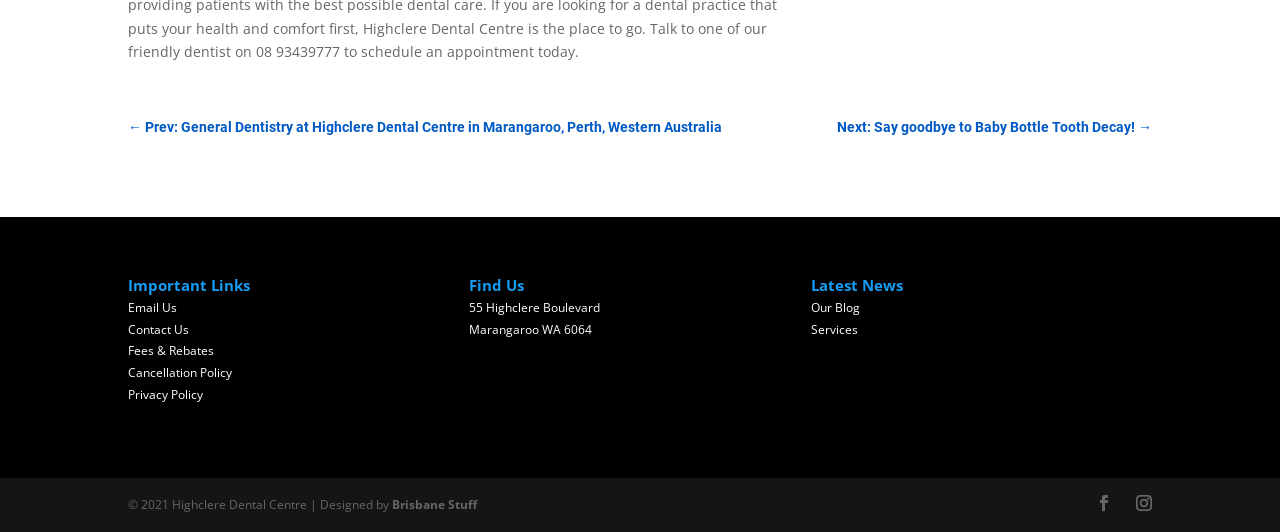Reply to the question with a brief word or phrase: What is the latest news section called?

Our Blog